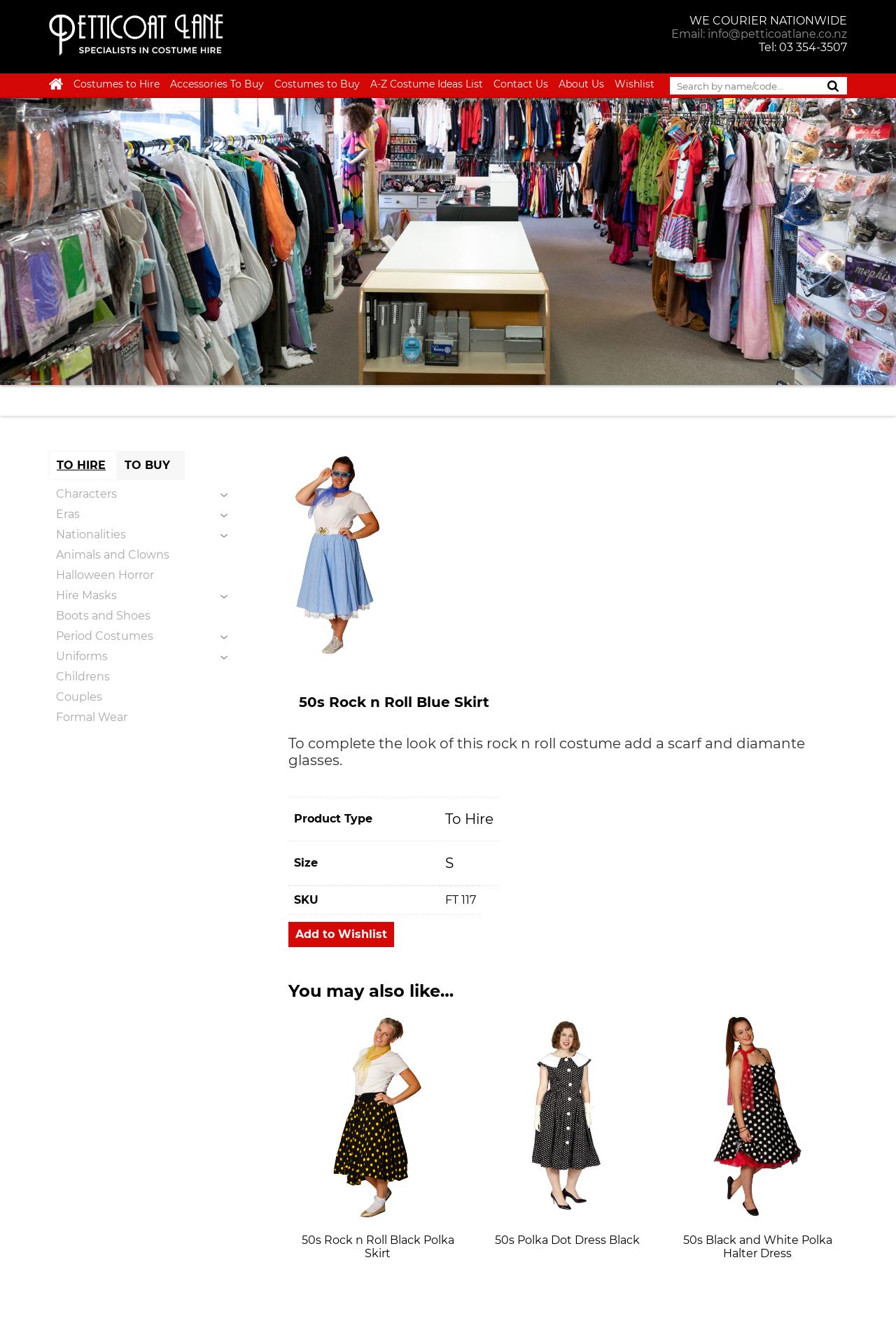How many similar products are shown on this page?
Please look at the screenshot and answer in one word or a short phrase.

3